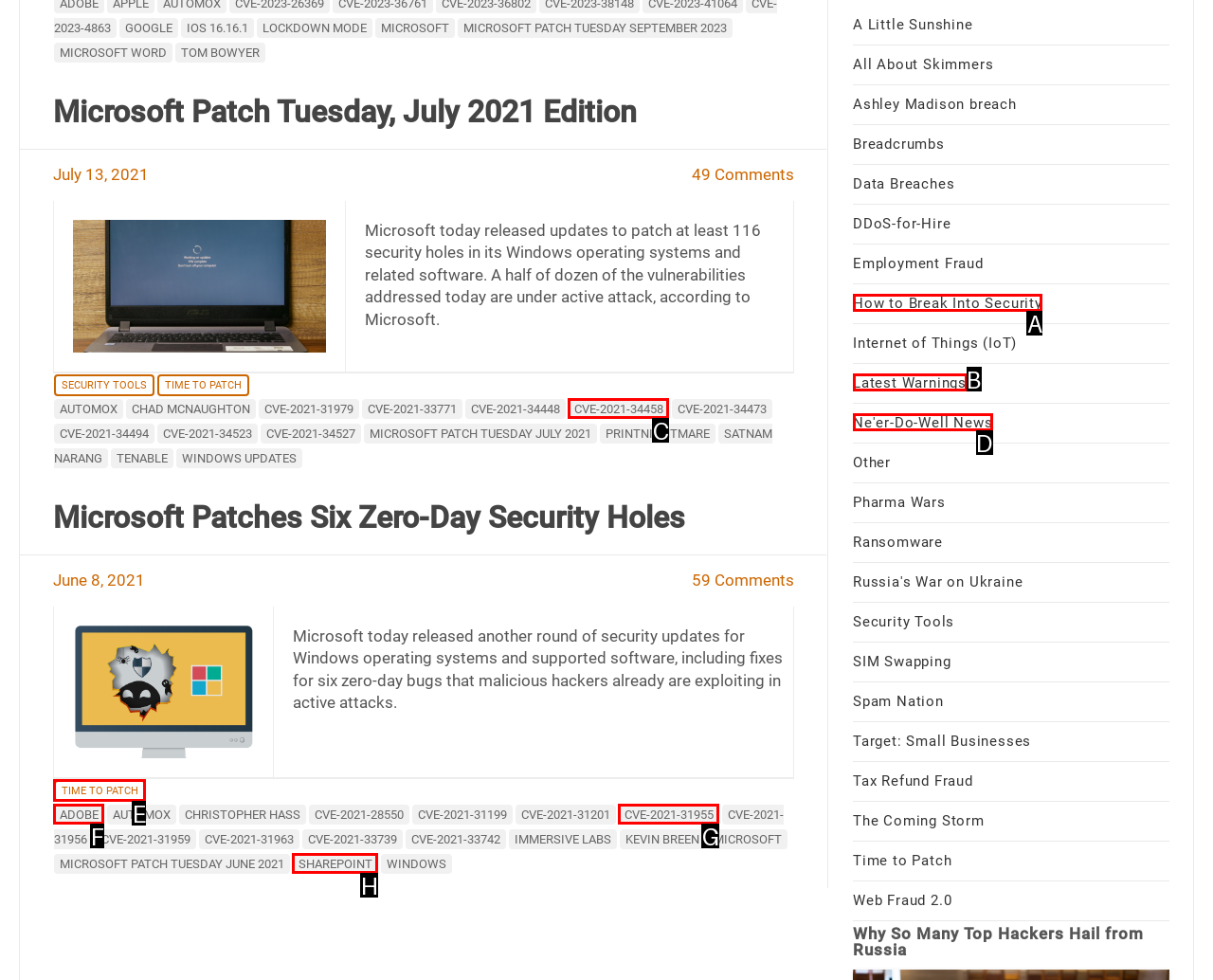Based on the description: Ne'er-Do-Well News, identify the matching HTML element. Reply with the letter of the correct option directly.

D